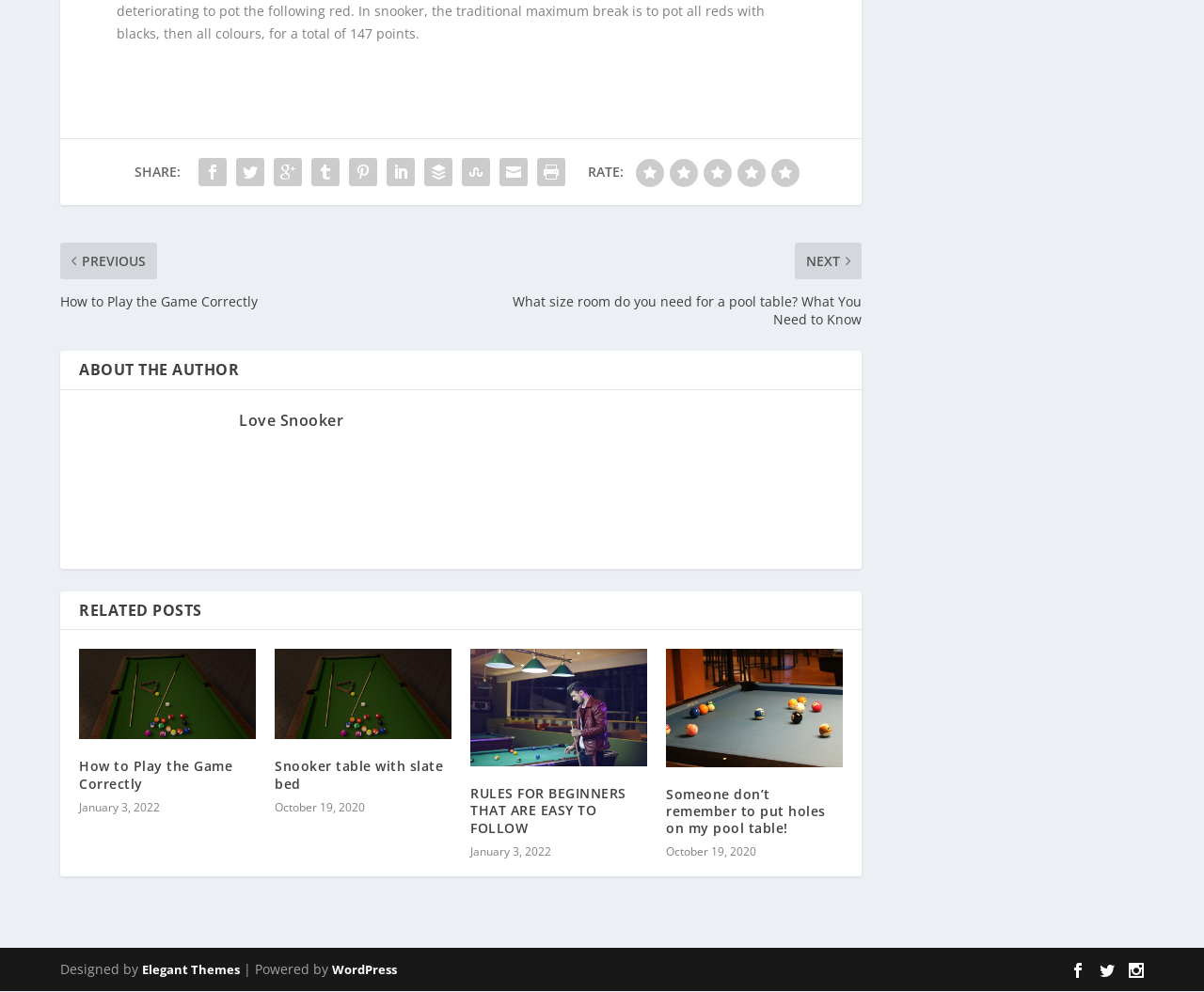Please identify the bounding box coordinates of the area I need to click to accomplish the following instruction: "Rate this article".

[0.528, 0.148, 0.551, 0.176]